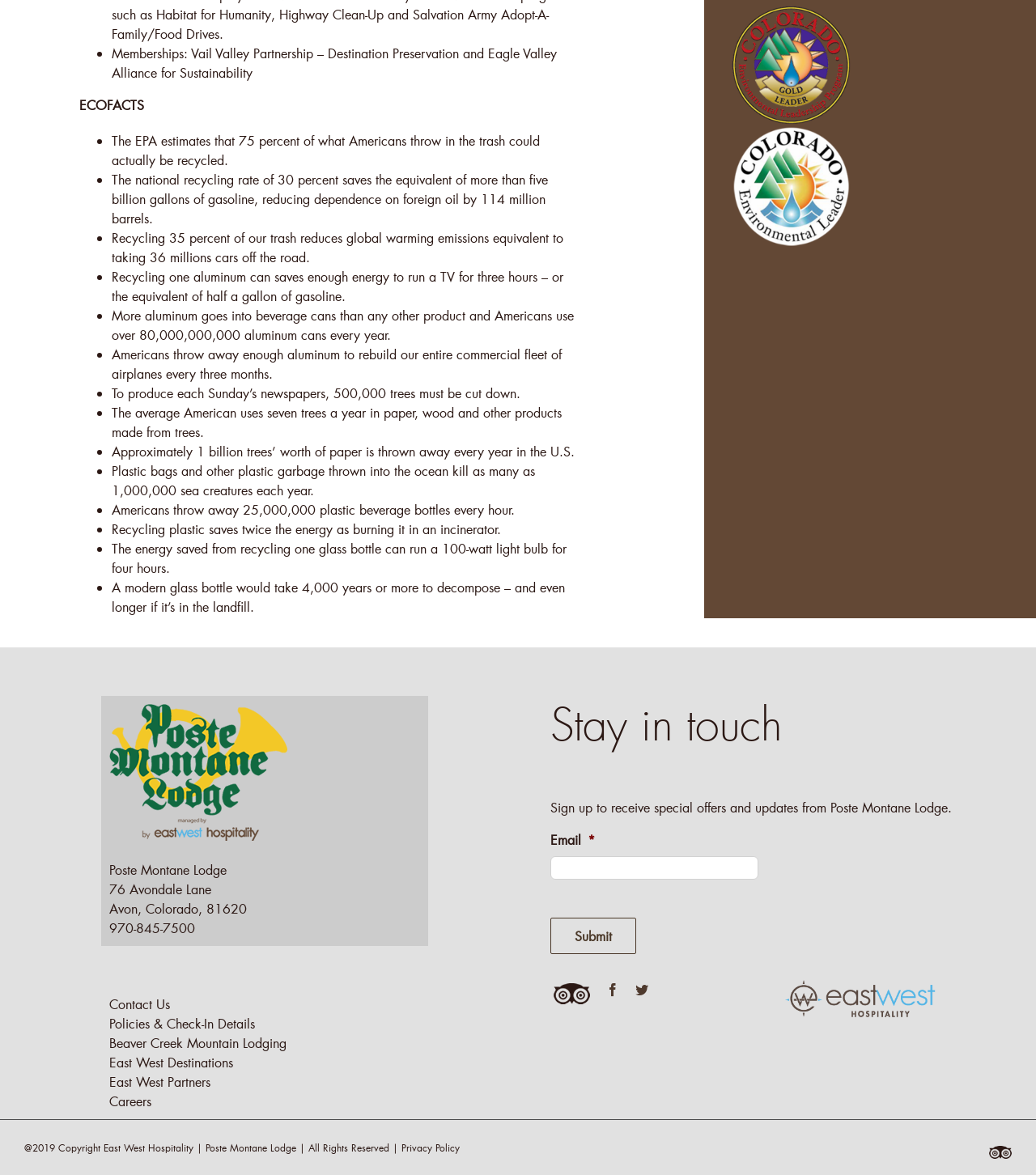Identify the bounding box coordinates for the UI element described as follows: "name="input_1"". Ensure the coordinates are four float numbers between 0 and 1, formatted as [left, top, right, bottom].

[0.531, 0.728, 0.732, 0.748]